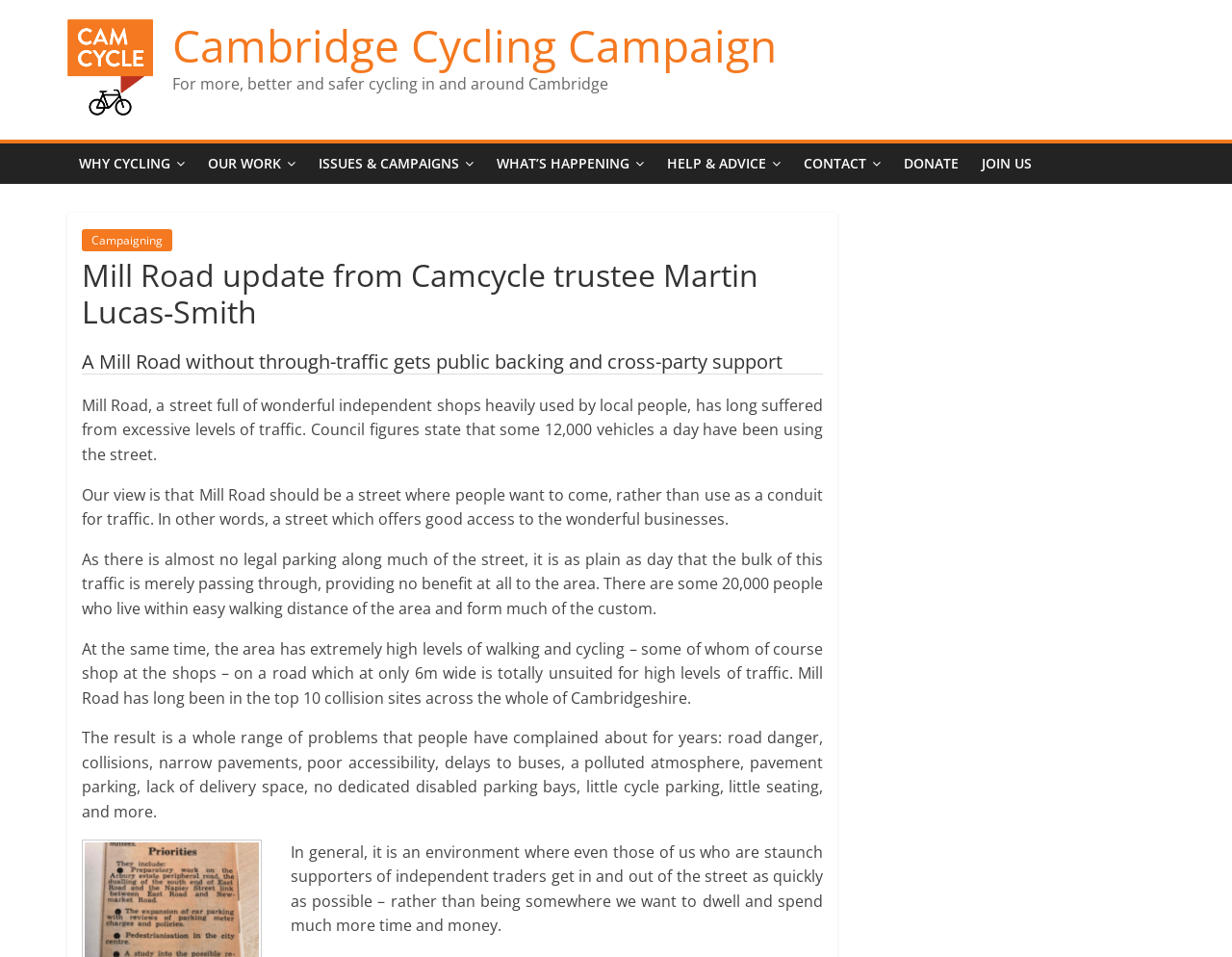Identify the bounding box coordinates of the part that should be clicked to carry out this instruction: "Subscribe to Swisslogin newsletter".

None